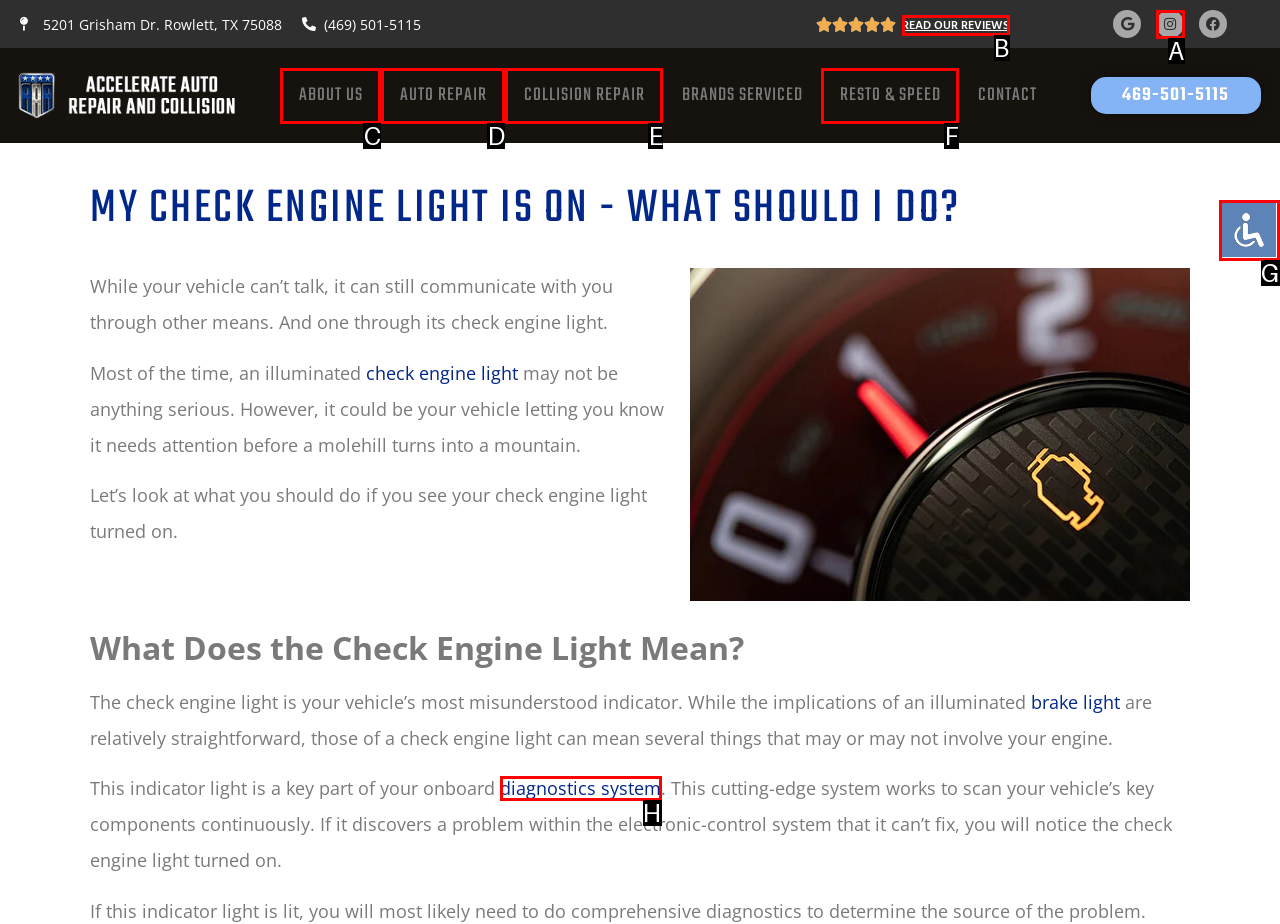Select the HTML element that matches the description: Read Our Reviews. Provide the letter of the chosen option as your answer.

B